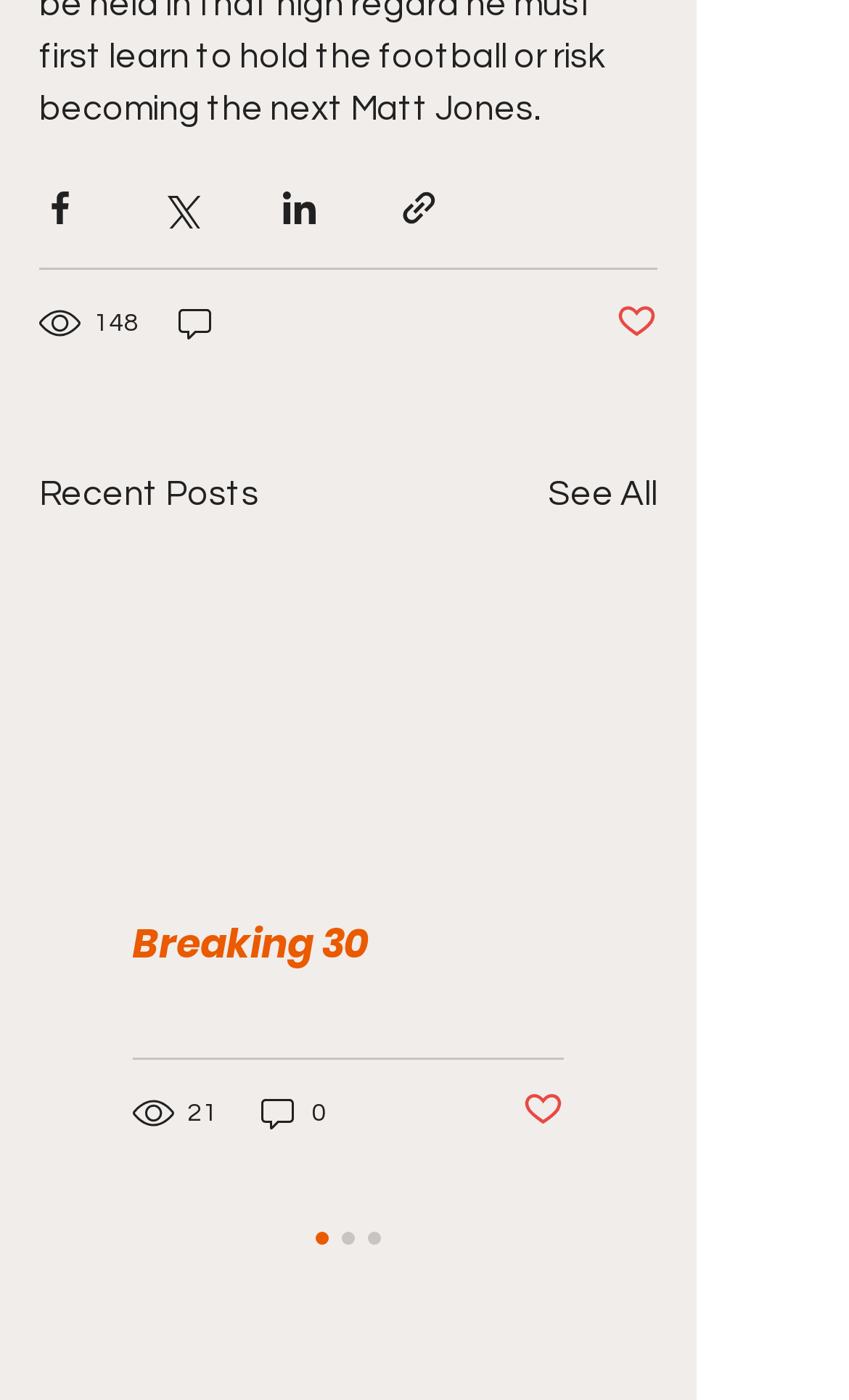Given the element description, predict the bounding box coordinates in the format (top-left x, top-left y, bottom-right x, bottom-right y). Make sure all values are between 0 and 1. Here is the element description: info@powerinu.com.ph

None